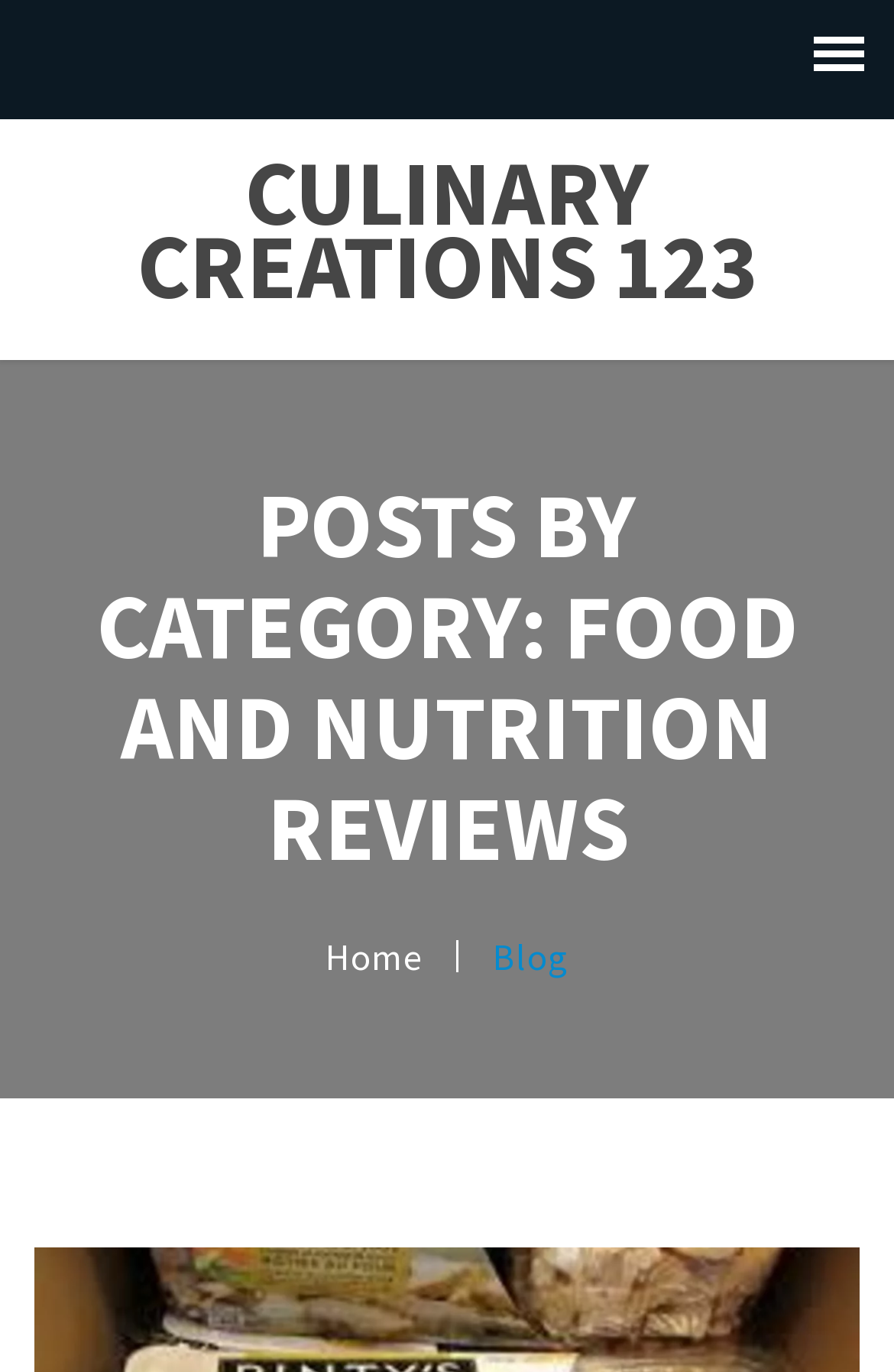Given the element description Business, specify the bounding box coordinates of the corresponding UI element in the format (top-left x, top-left y, bottom-right x, bottom-right y). All values must be between 0 and 1.

None